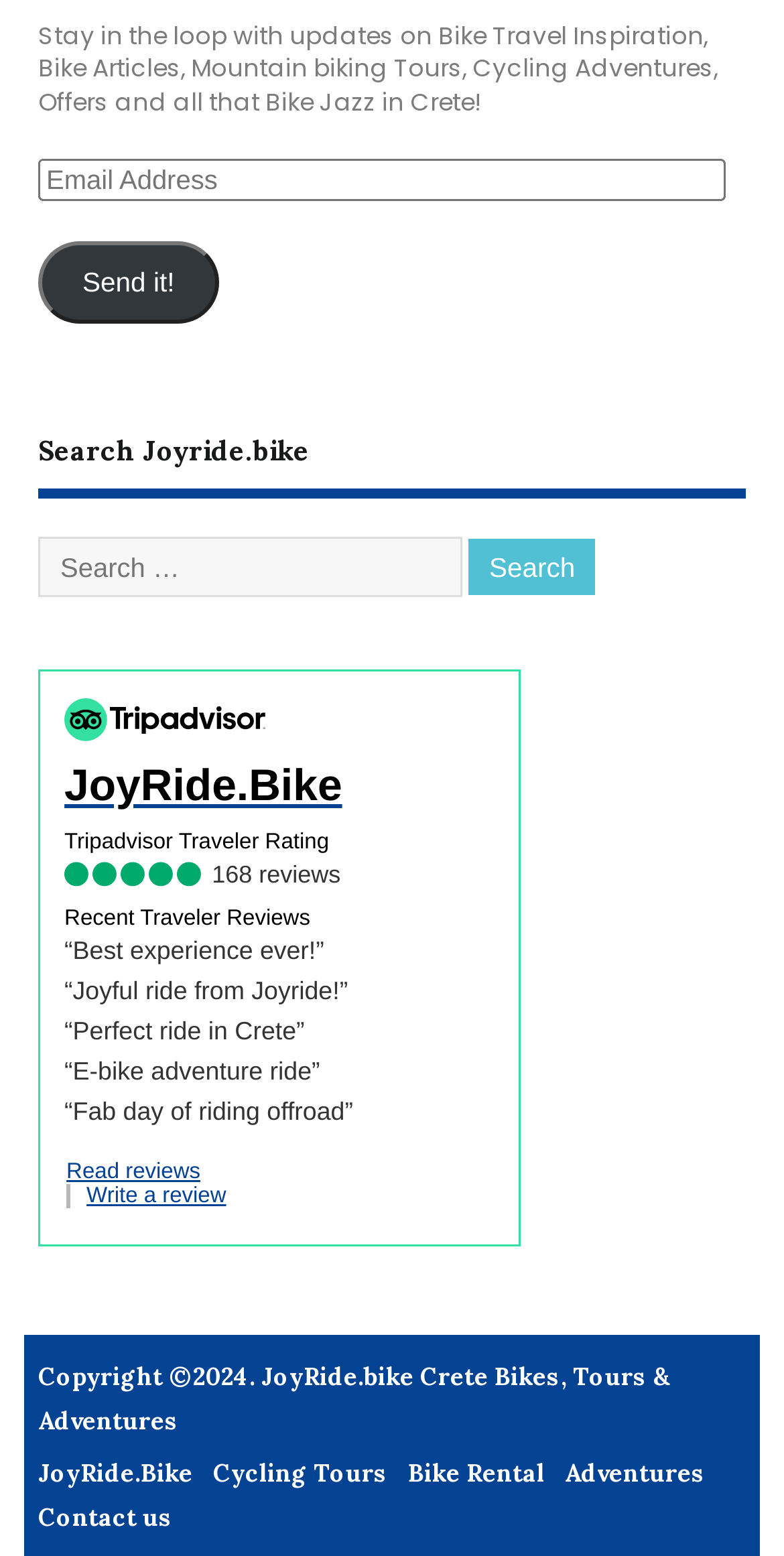Highlight the bounding box coordinates of the element you need to click to perform the following instruction: "Search for bike travel inspiration."

[0.598, 0.346, 0.759, 0.383]